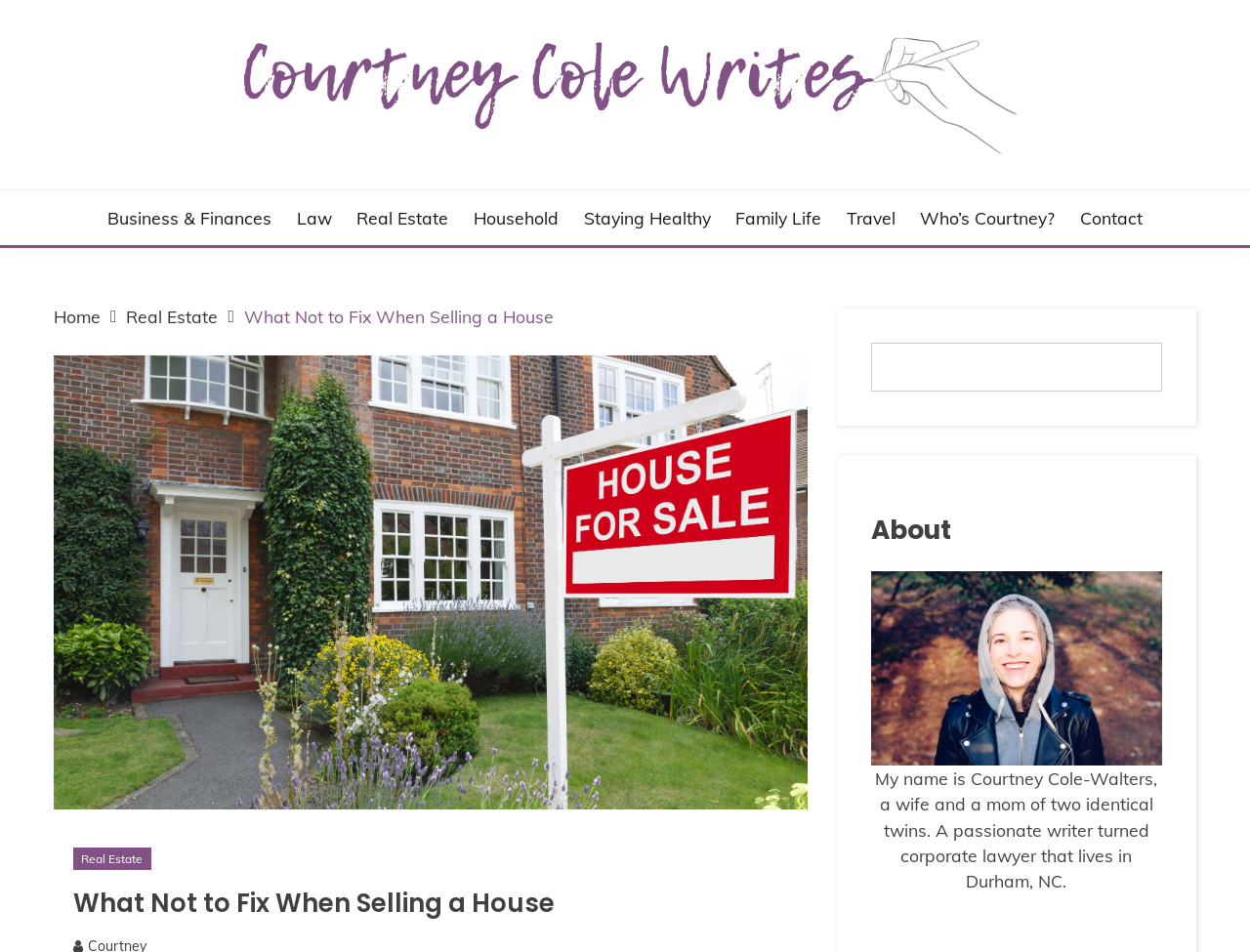How many links are in the top navigation menu?
Answer the question with just one word or phrase using the image.

9